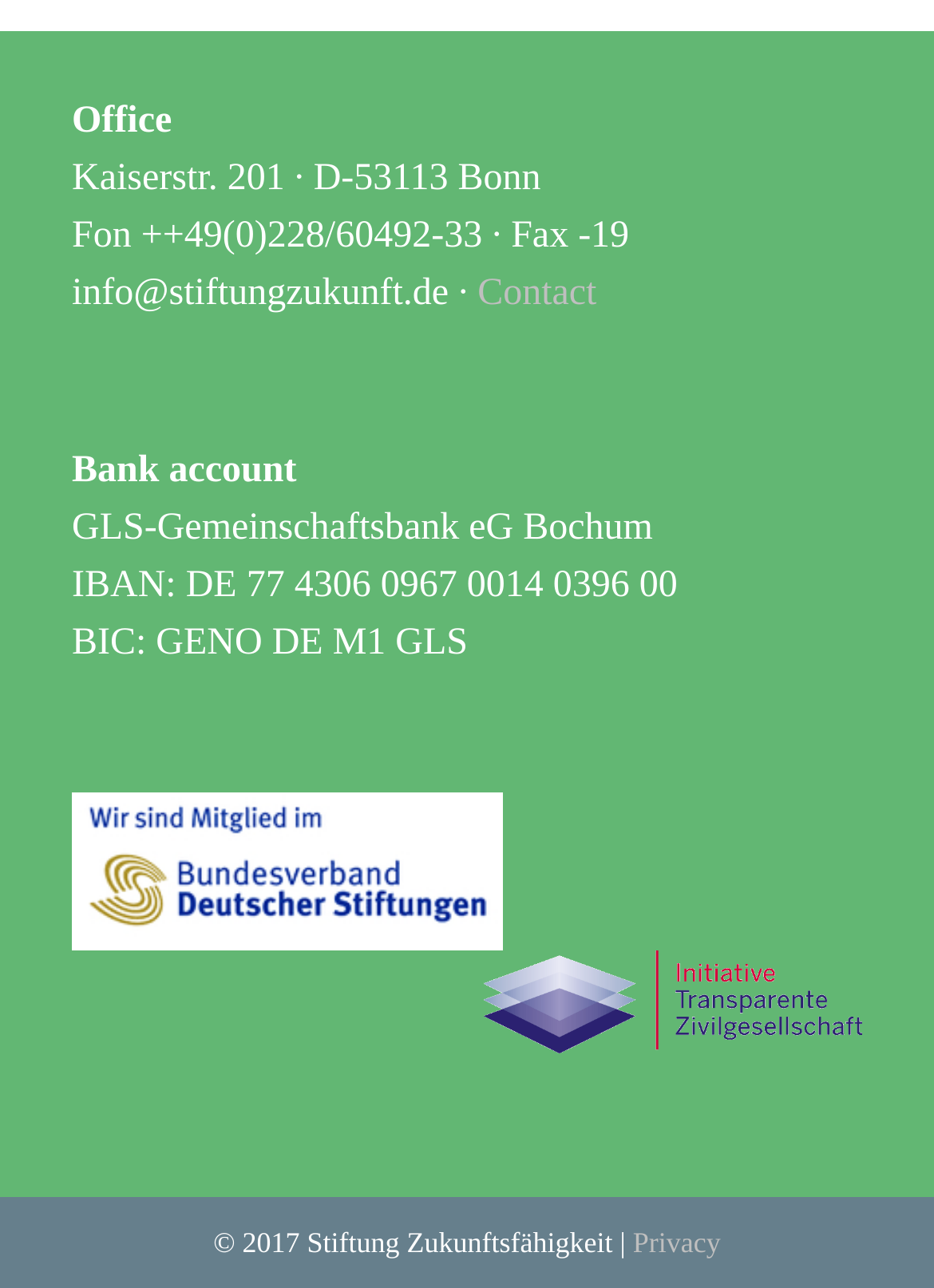What is the name of the bank? Examine the screenshot and reply using just one word or a brief phrase.

GLS-Gemeinschaftsbank eG Bochum